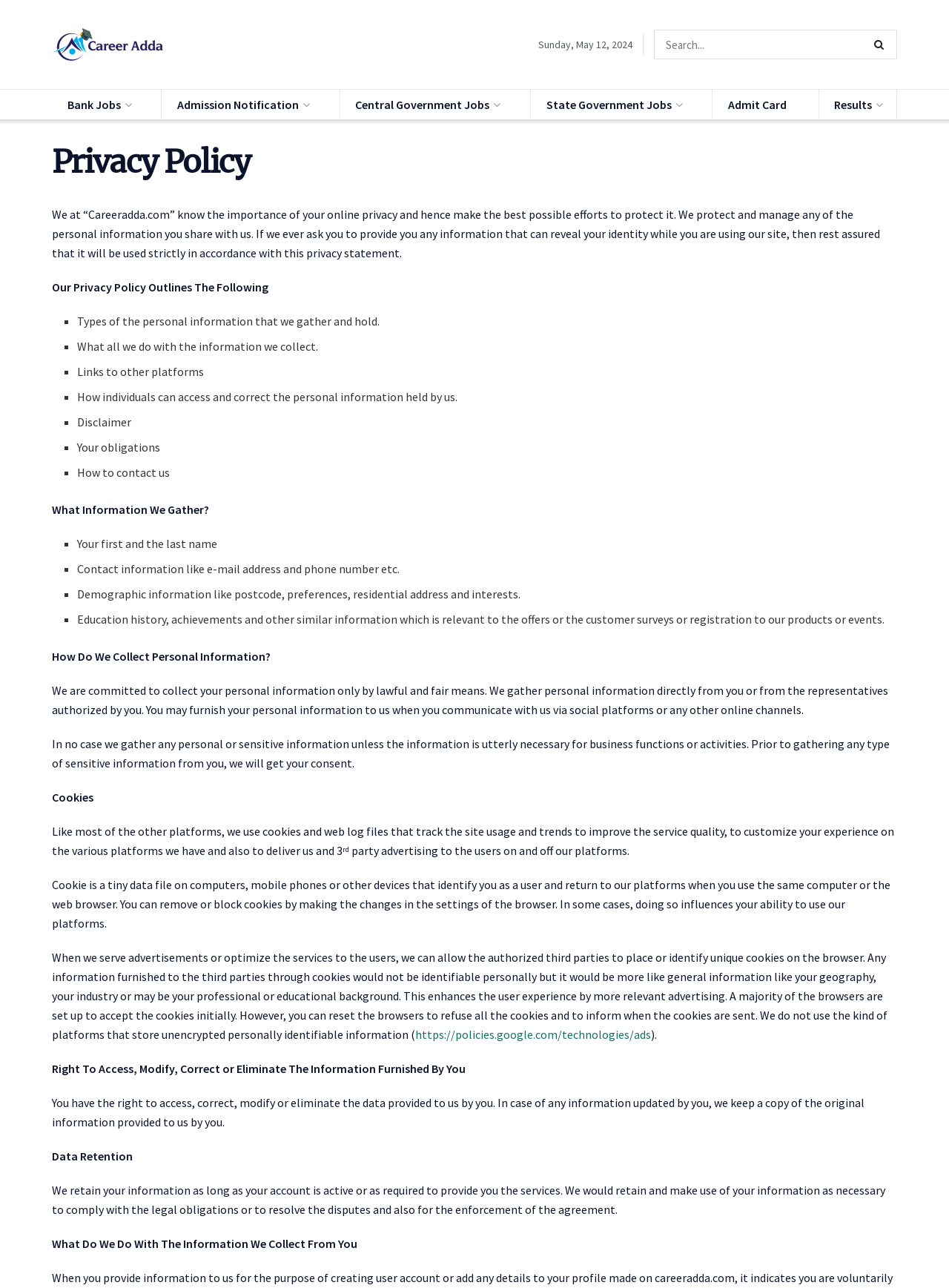Identify the bounding box of the HTML element described as: "https://policies.google.com/technologies/ads".

[0.438, 0.797, 0.686, 0.809]